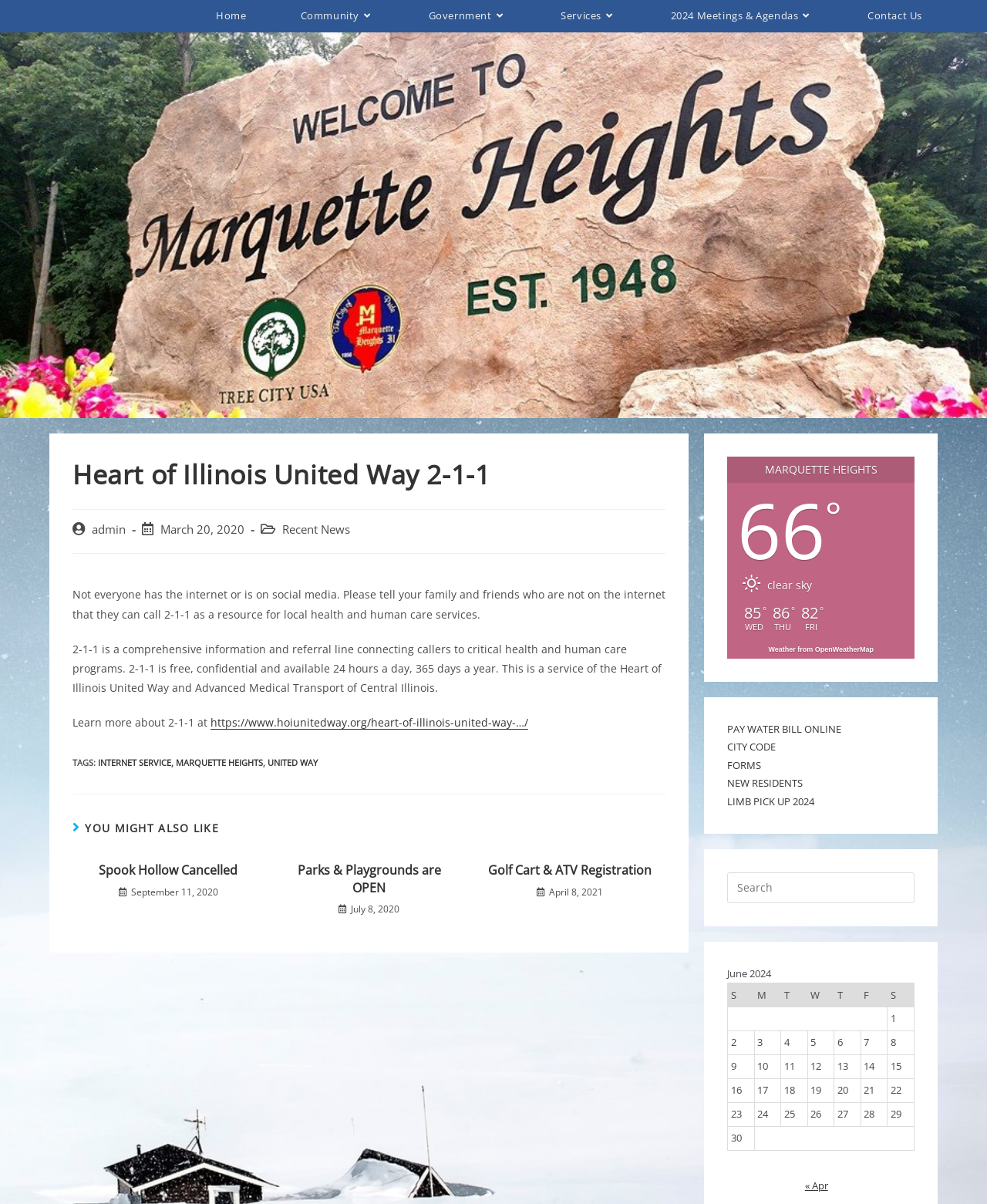Determine the coordinates of the bounding box for the clickable area needed to execute this instruction: "Search this website".

[0.737, 0.725, 0.927, 0.75]